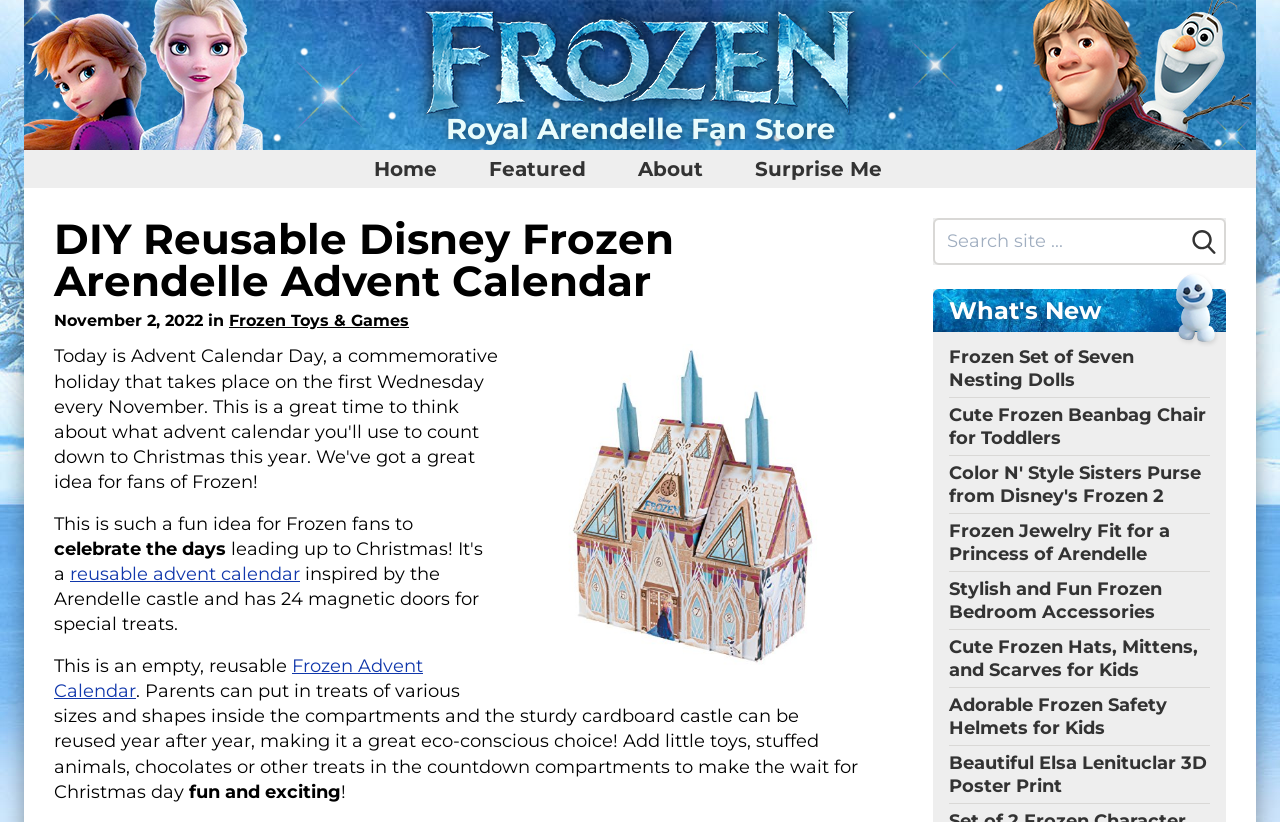How many magnetic doors does the advent calendar have?
Offer a detailed and exhaustive answer to the question.

The description of the advent calendar mentions that it has 24 magnetic doors for special treats, which indicates that the calendar has 24 compartments for storing treats.